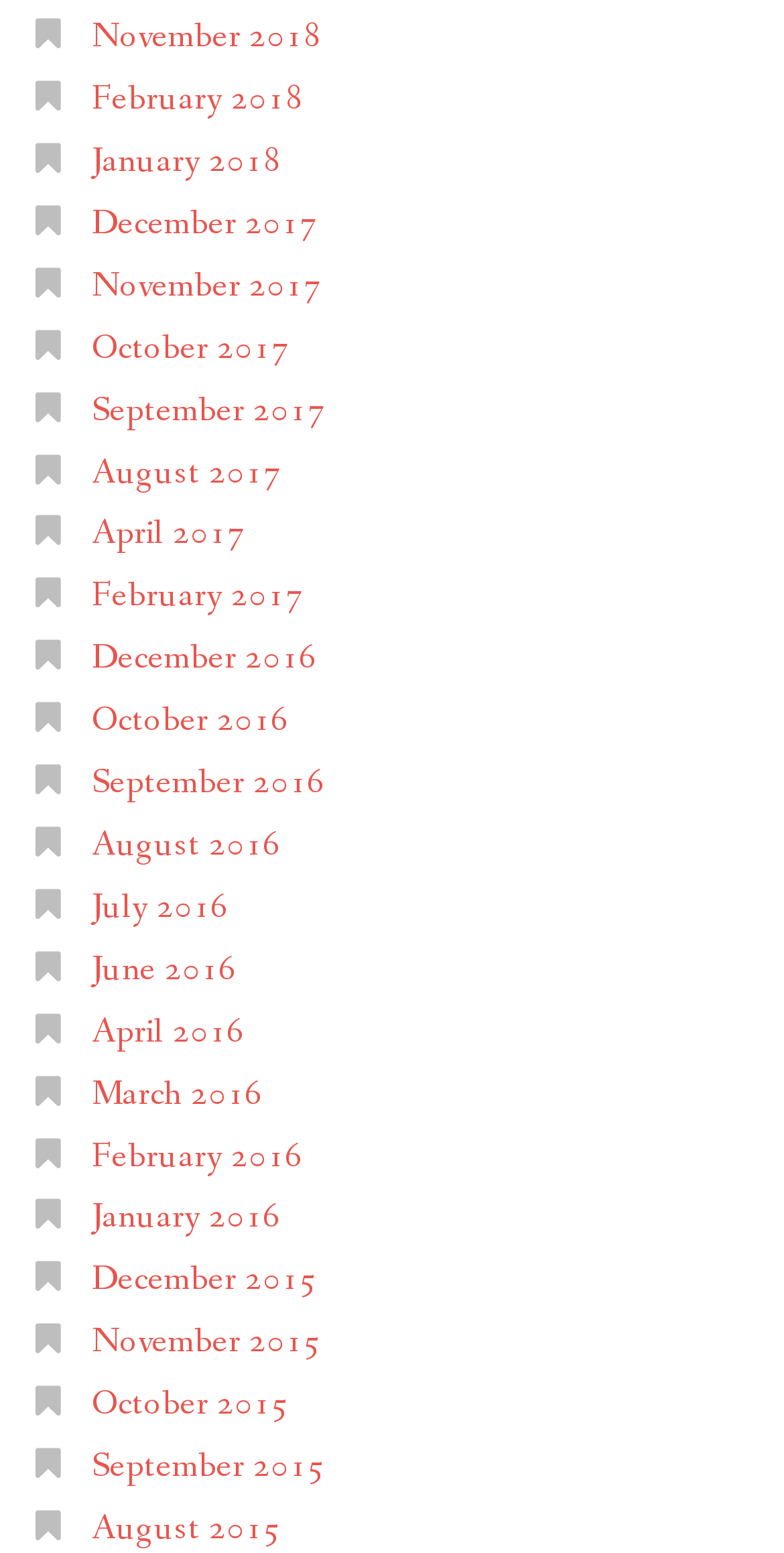What is the earliest month available on this webpage?
Give a single word or phrase as your answer by examining the image.

December 2015